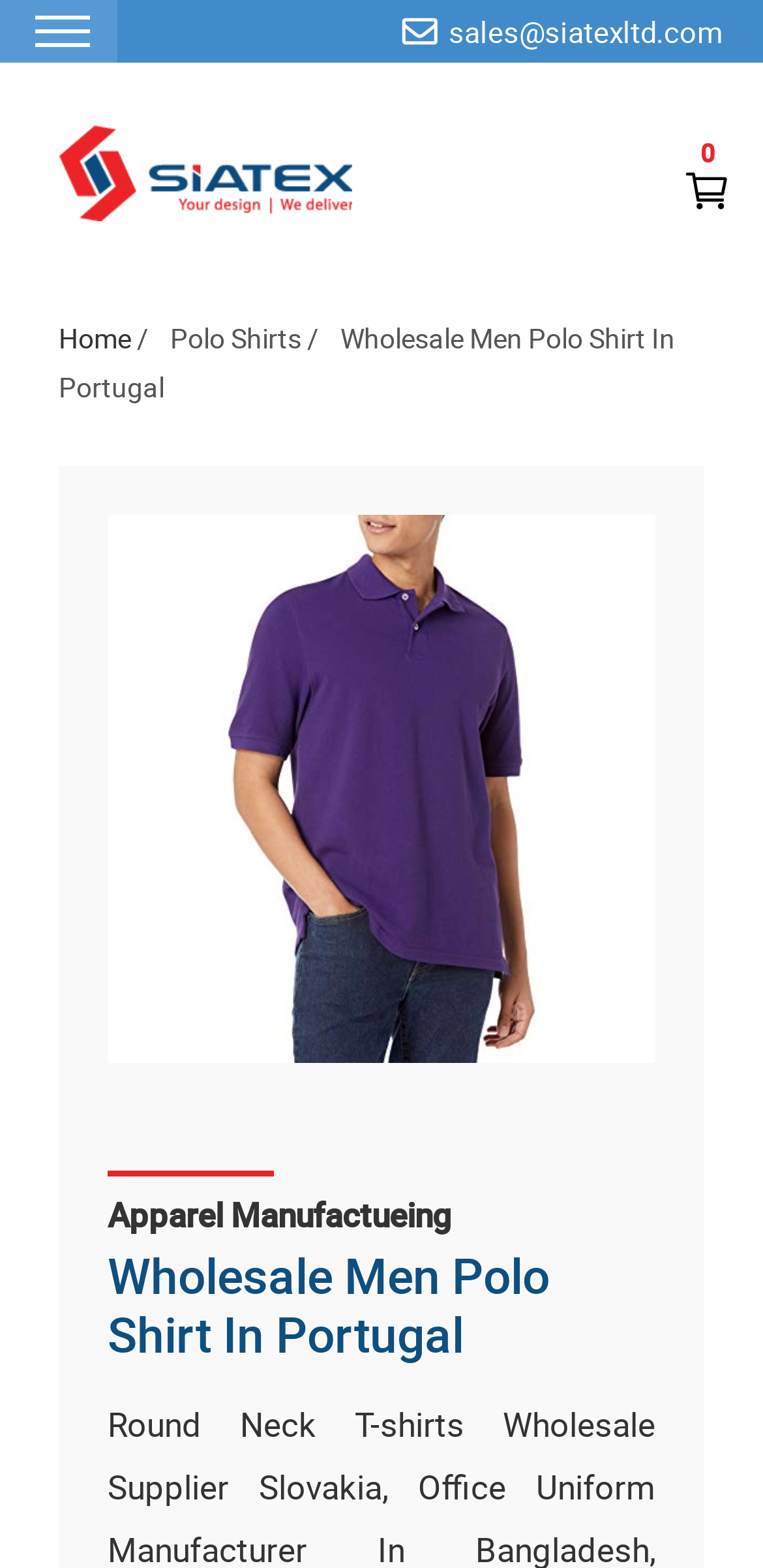Bounding box coordinates are specified in the format (top-left x, top-left y, bottom-right x, bottom-right y). All values are floating point numbers bounded between 0 and 1. Please provide the bounding box coordinate of the region this sentence describes: parent_node: Message here

[0.077, 0.08, 0.59, 0.141]